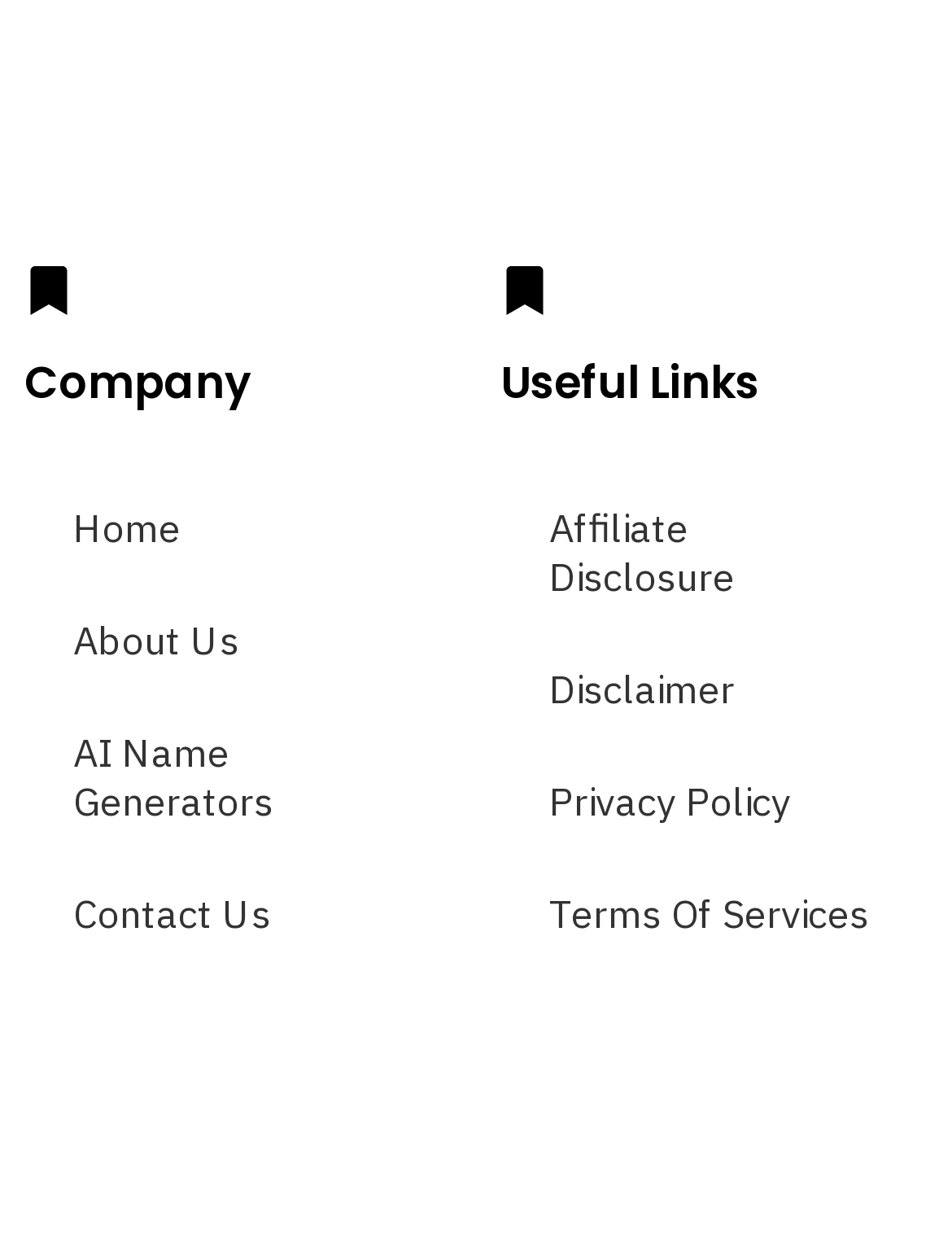Find the bounding box of the UI element described as: "Home". The bounding box coordinates should be given as four float values between 0 and 1, i.e., [left, top, right, bottom].

[0.026, 0.381, 0.474, 0.472]